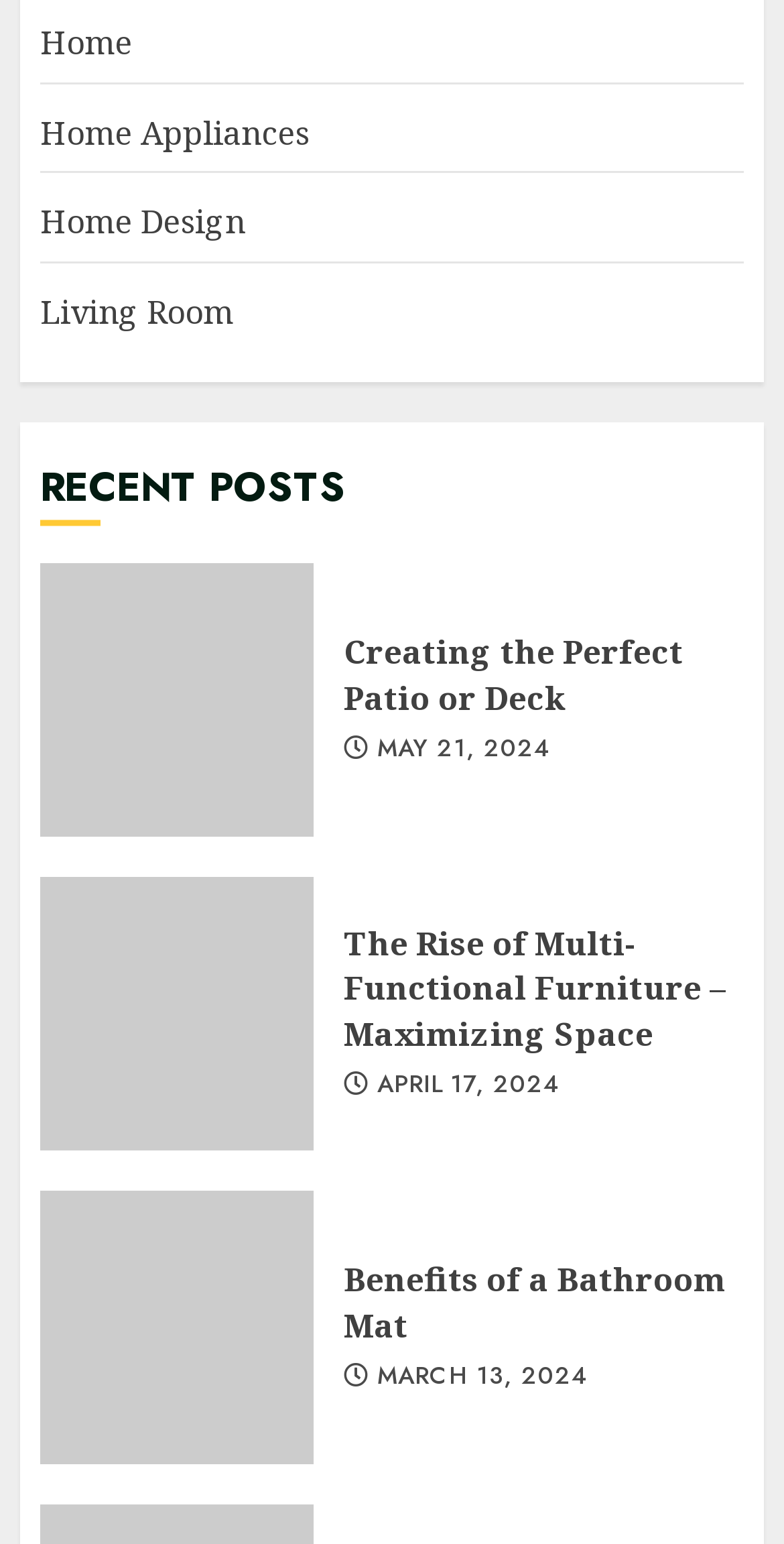Please find the bounding box coordinates (top-left x, top-left y, bottom-right x, bottom-right y) in the screenshot for the UI element described as follows: parent_node: Toggle search field

None